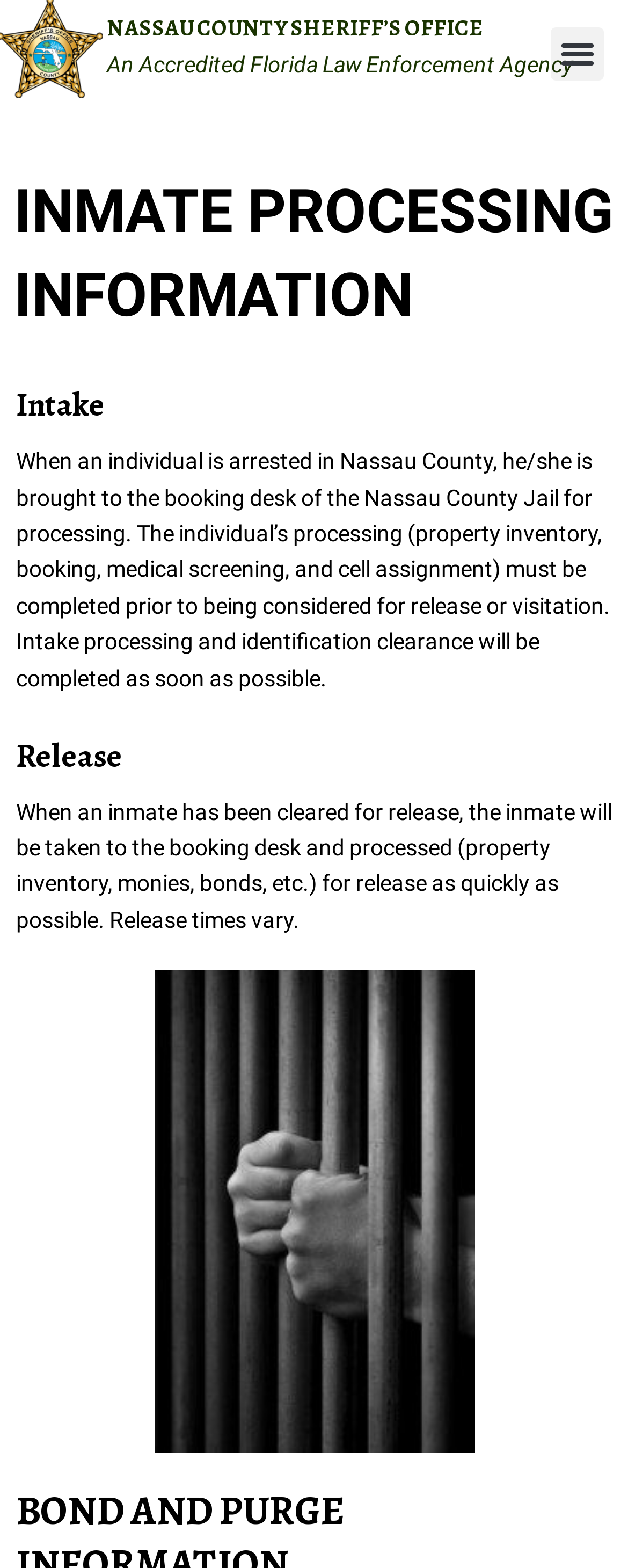Identify and provide the main heading of the webpage.

INMATE PROCESSING INFORMATION